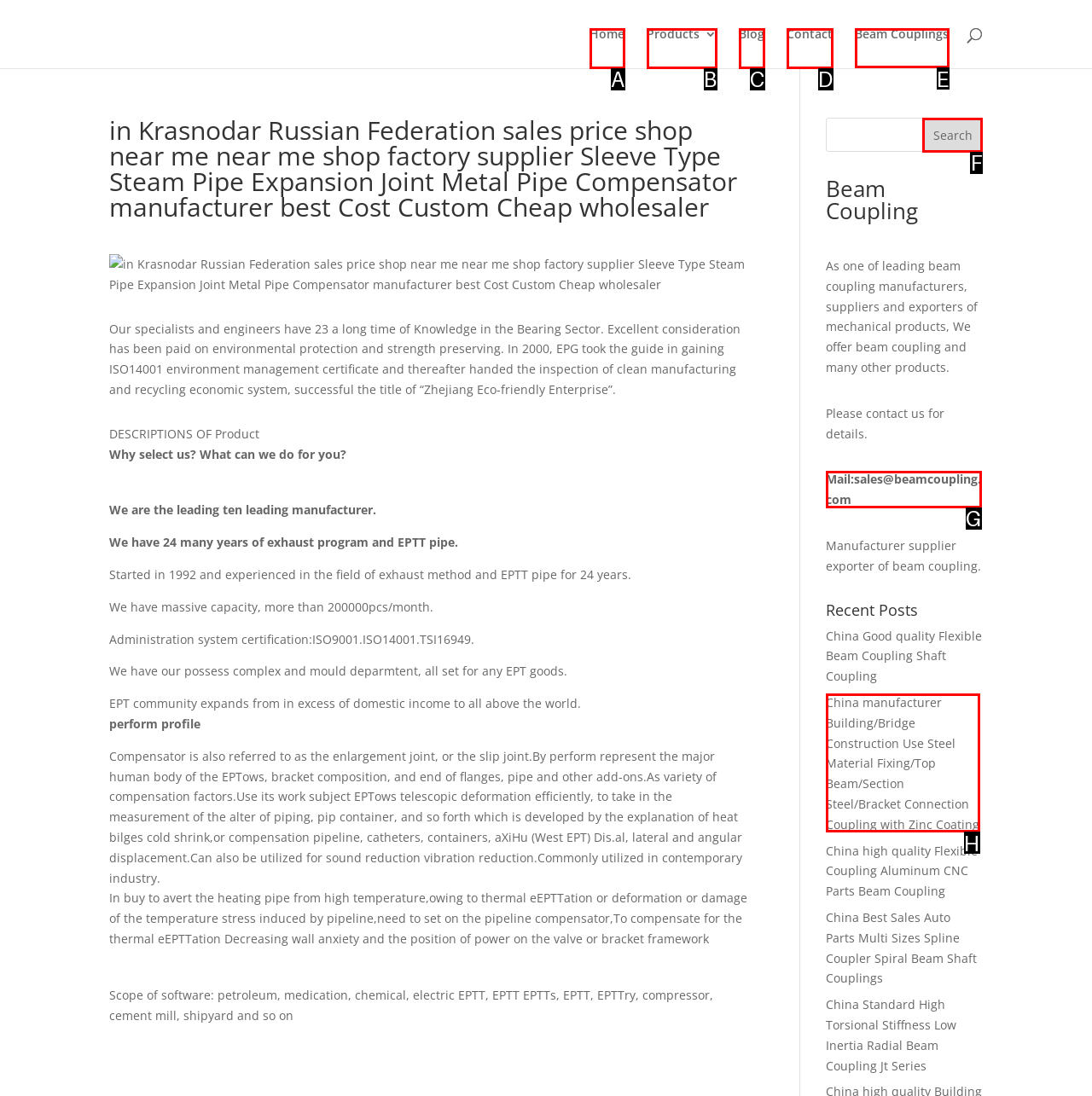Select the appropriate bounding box to fulfill the task: Click on the 'Beam Couplings' link Respond with the corresponding letter from the choices provided.

E